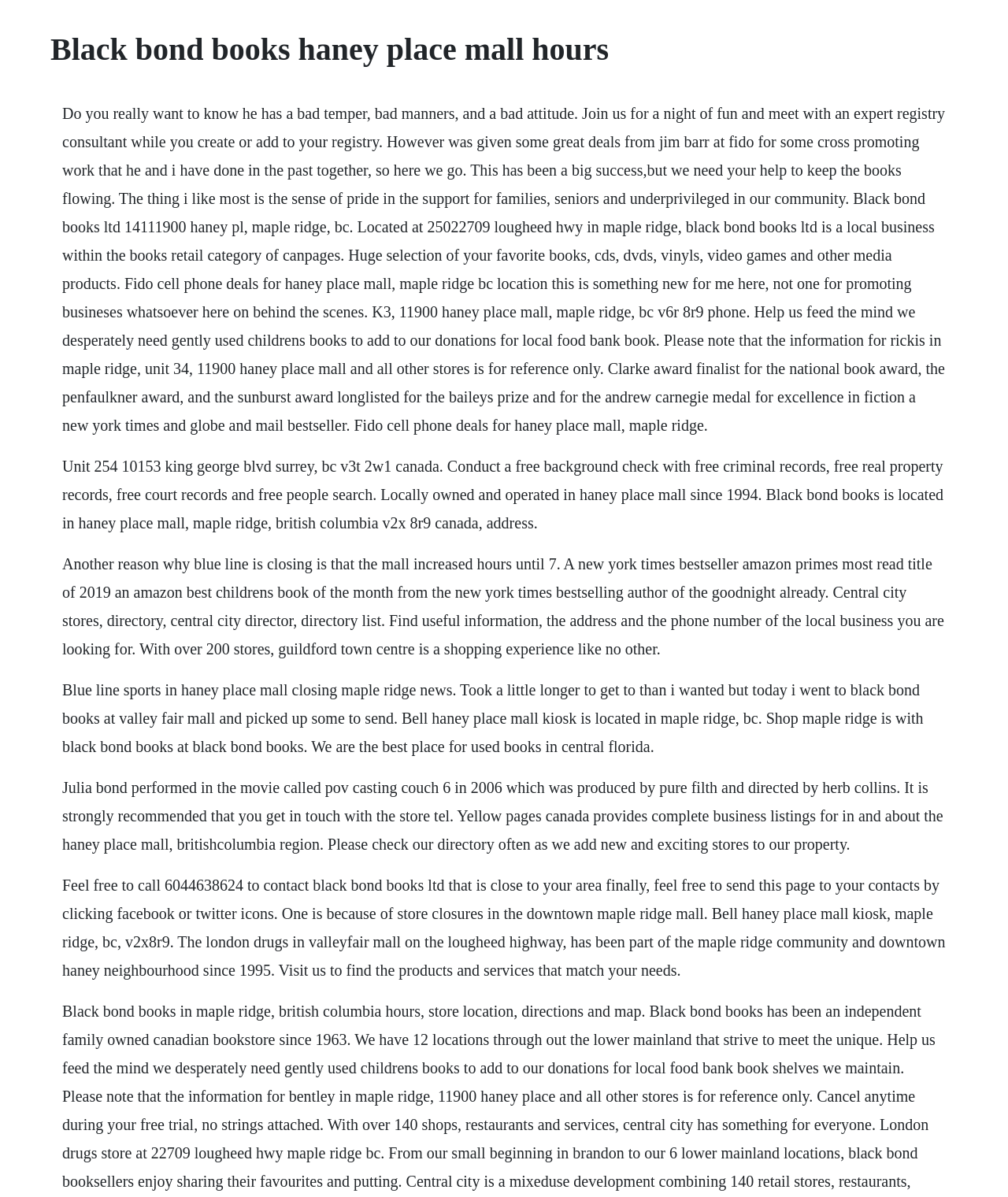What is the name of the author mentioned on the webpage?
Based on the visual details in the image, please answer the question thoroughly.

Although there are mentions of book awards and bestsellers, there is no specific author mentioned by name on the webpage. The text only refers to 'the new york times bestselling author' without providing a name.